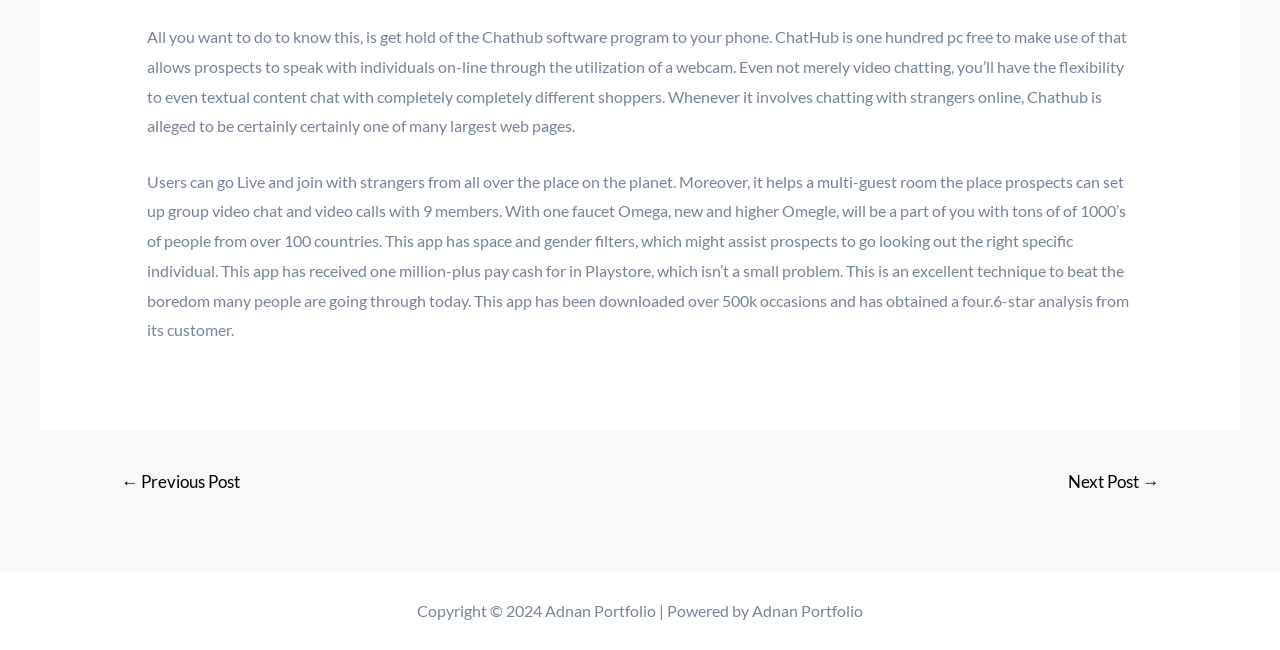How many times has the app been downloaded?
Provide a one-word or short-phrase answer based on the image.

Over 500k times